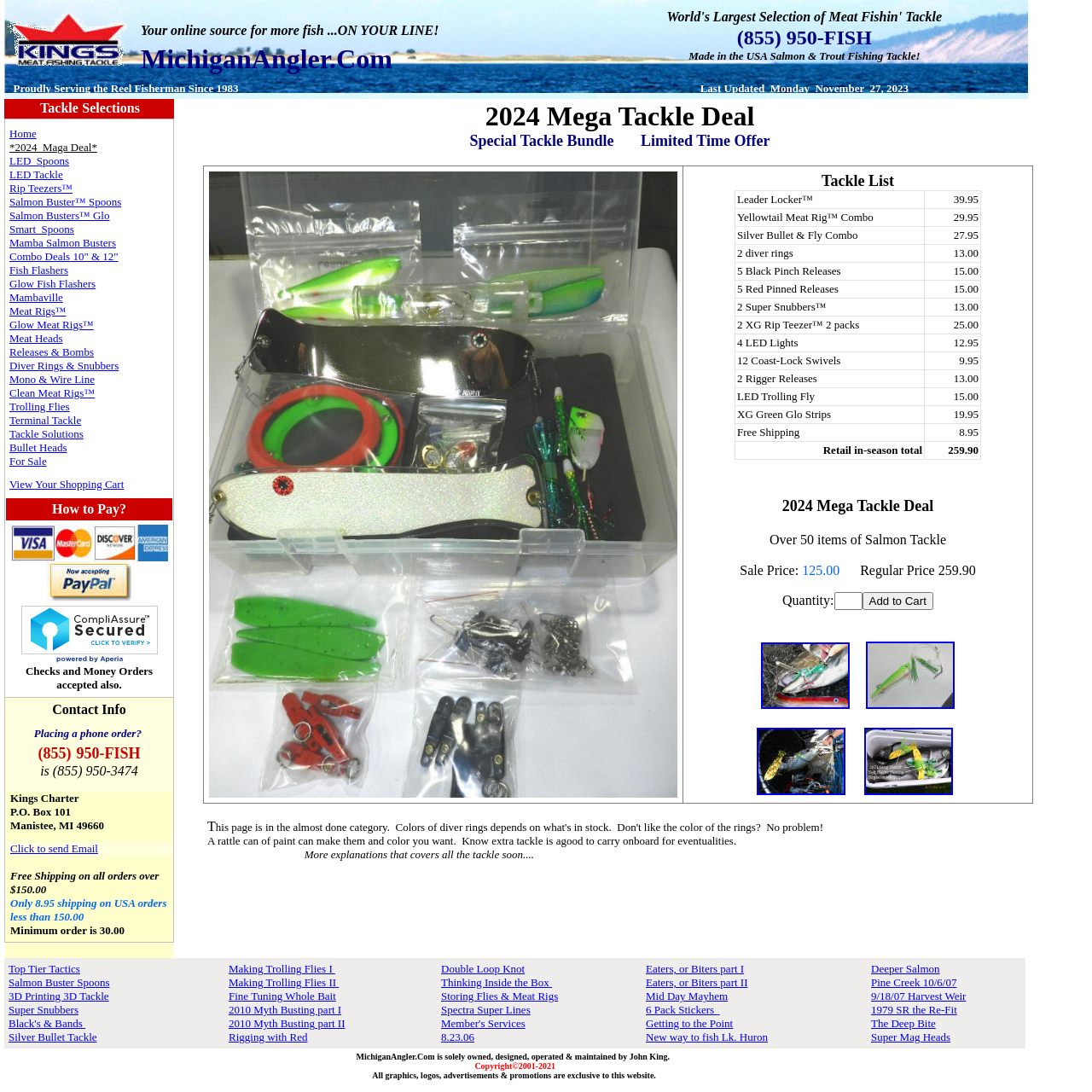Specify the bounding box coordinates of the area that needs to be clicked to achieve the following instruction: "View your shopping cart".

[0.009, 0.436, 0.114, 0.449]